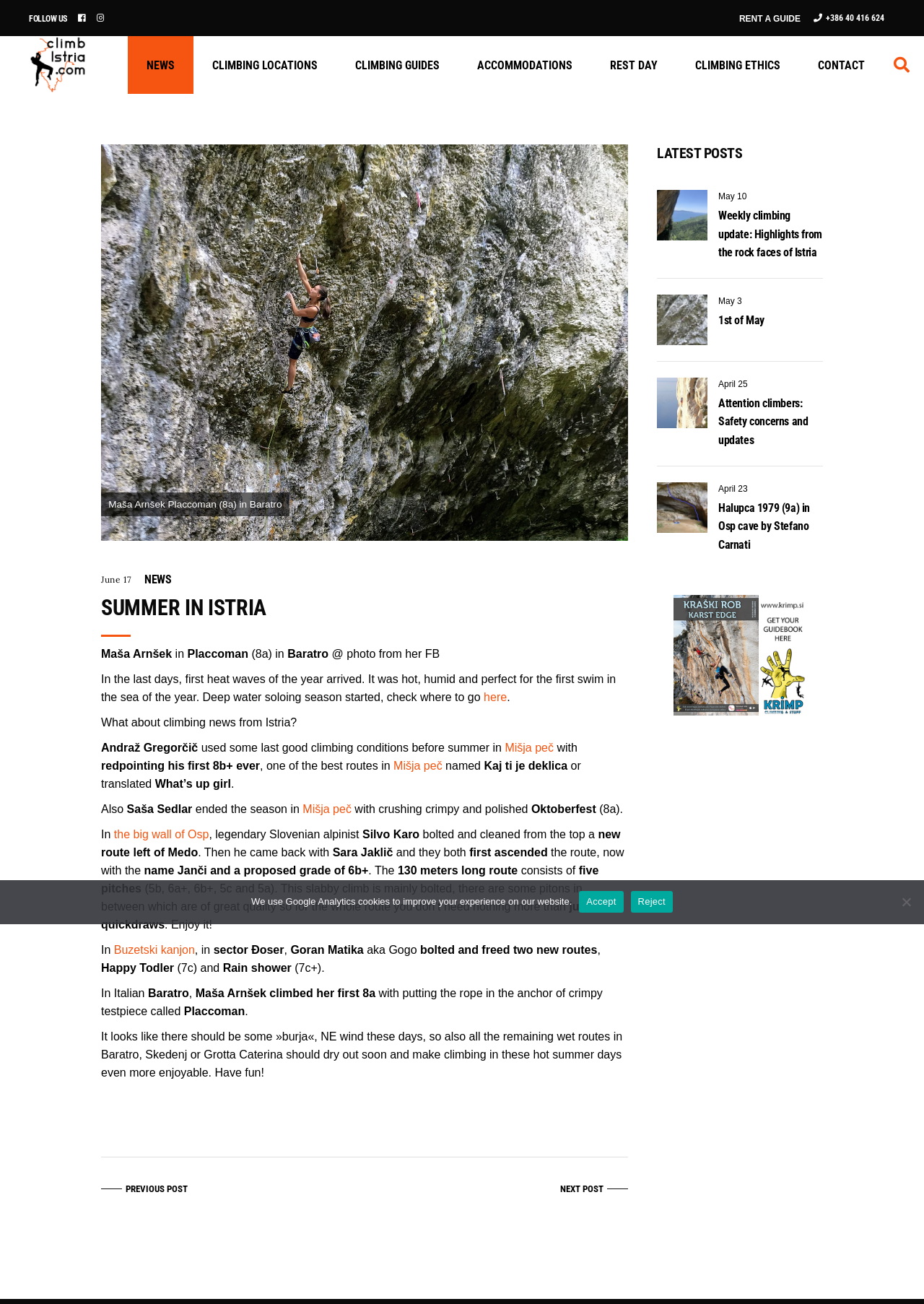Use a single word or phrase to respond to the question:
What is the name of the first climber mentioned in the article?

Maša Arnšek